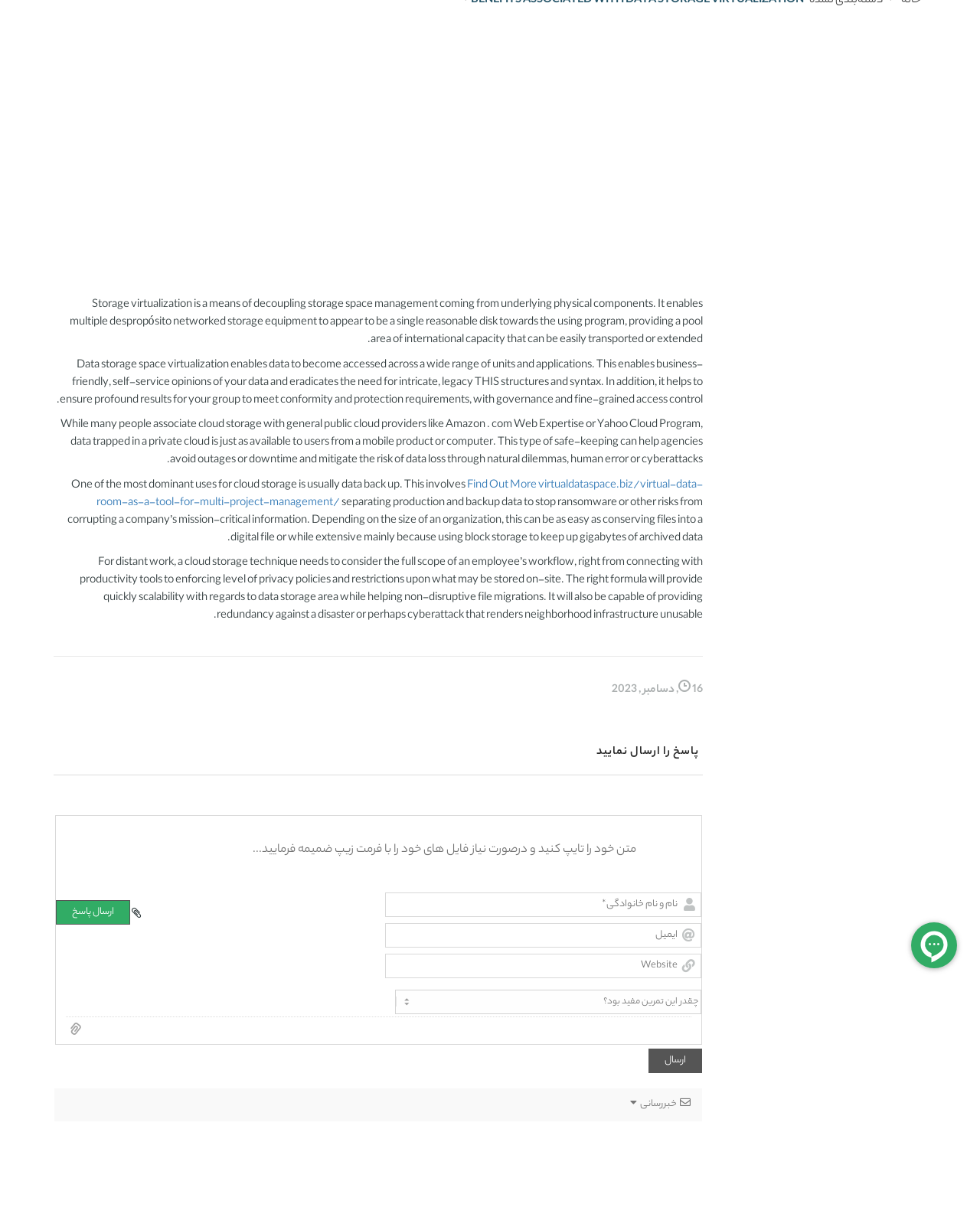Please specify the bounding box coordinates of the clickable region to carry out the following instruction: "go to CAMPAIGN FOR THE ABOLITION OF SOLITARY CONFINEMENT". The coordinates should be four float numbers between 0 and 1, in the format [left, top, right, bottom].

None